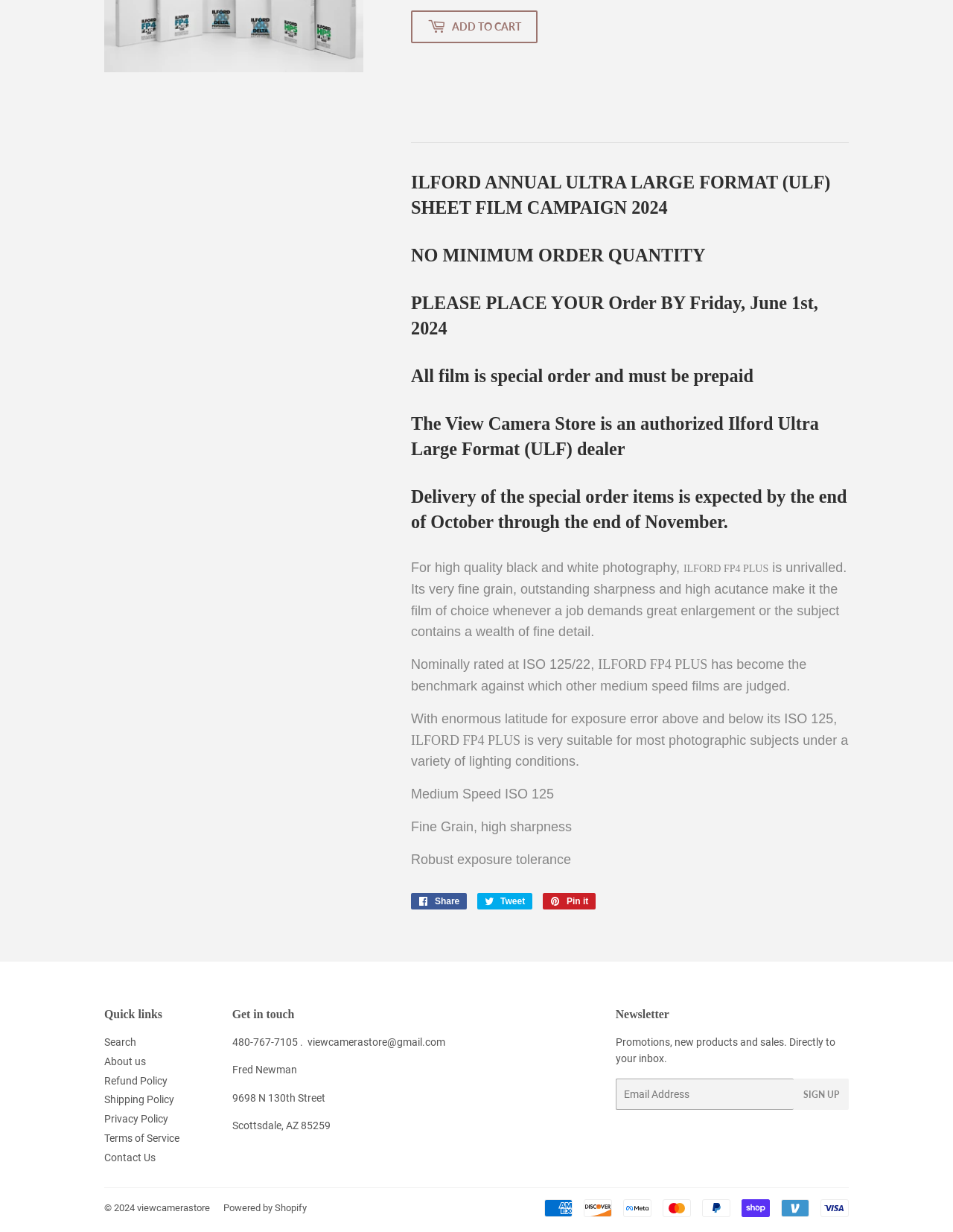Using the provided description Tweet Tweet on Twitter, find the bounding box coordinates for the UI element. Provide the coordinates in (top-left x, top-left y, bottom-right x, bottom-right y) format, ensuring all values are between 0 and 1.

[0.501, 0.725, 0.559, 0.738]